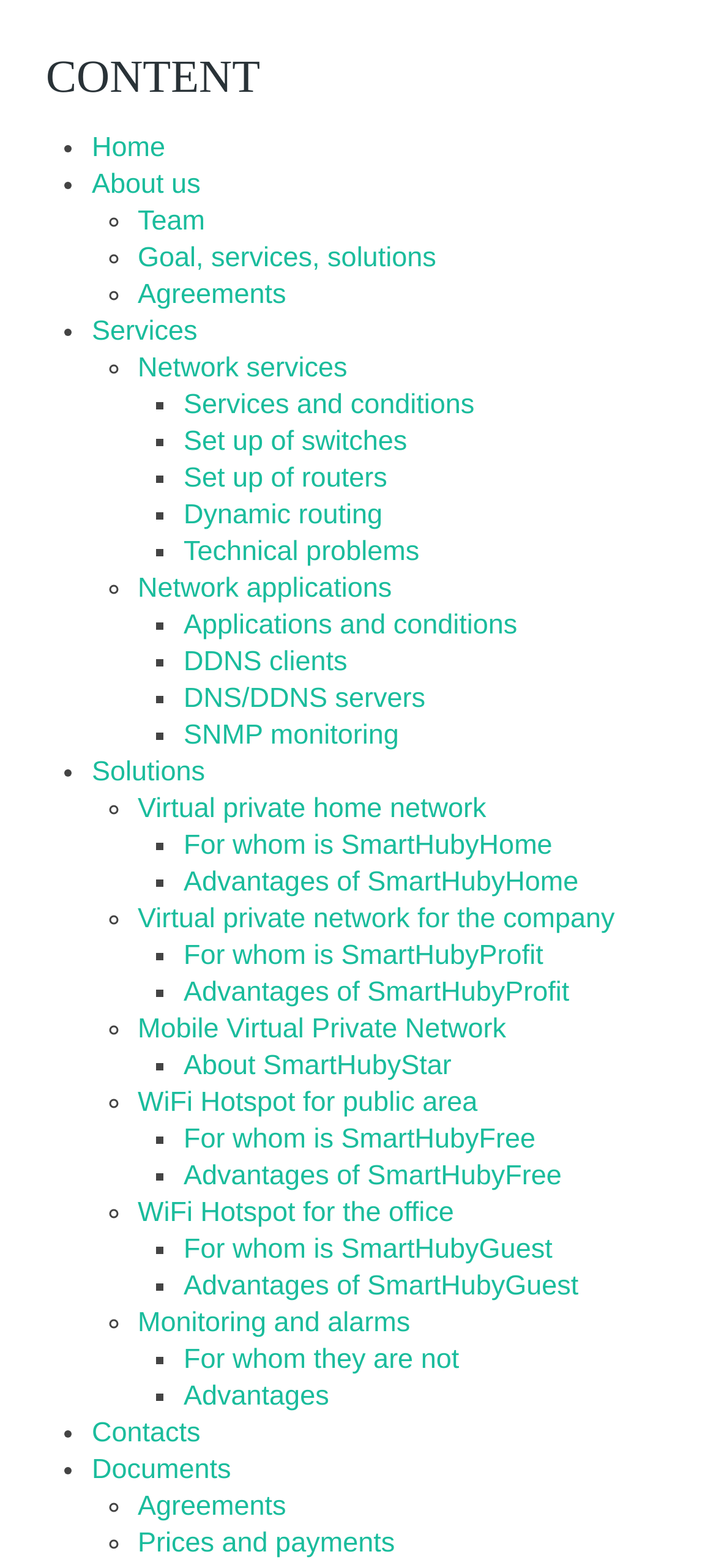Give a one-word or one-phrase response to the question:
What is the last link in the navigation menu?

Documents